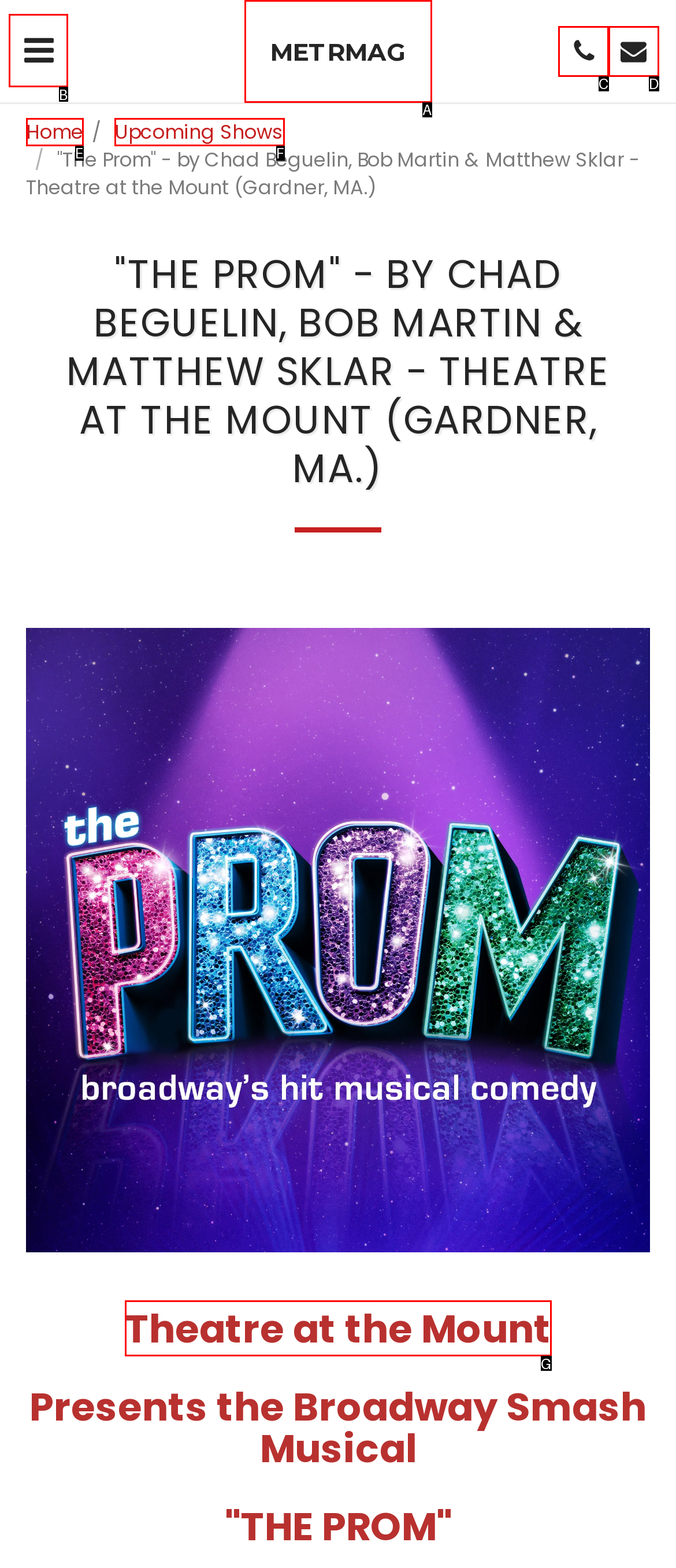Select the letter that corresponds to the UI element described as: METRMAG
Answer by providing the letter from the given choices.

A